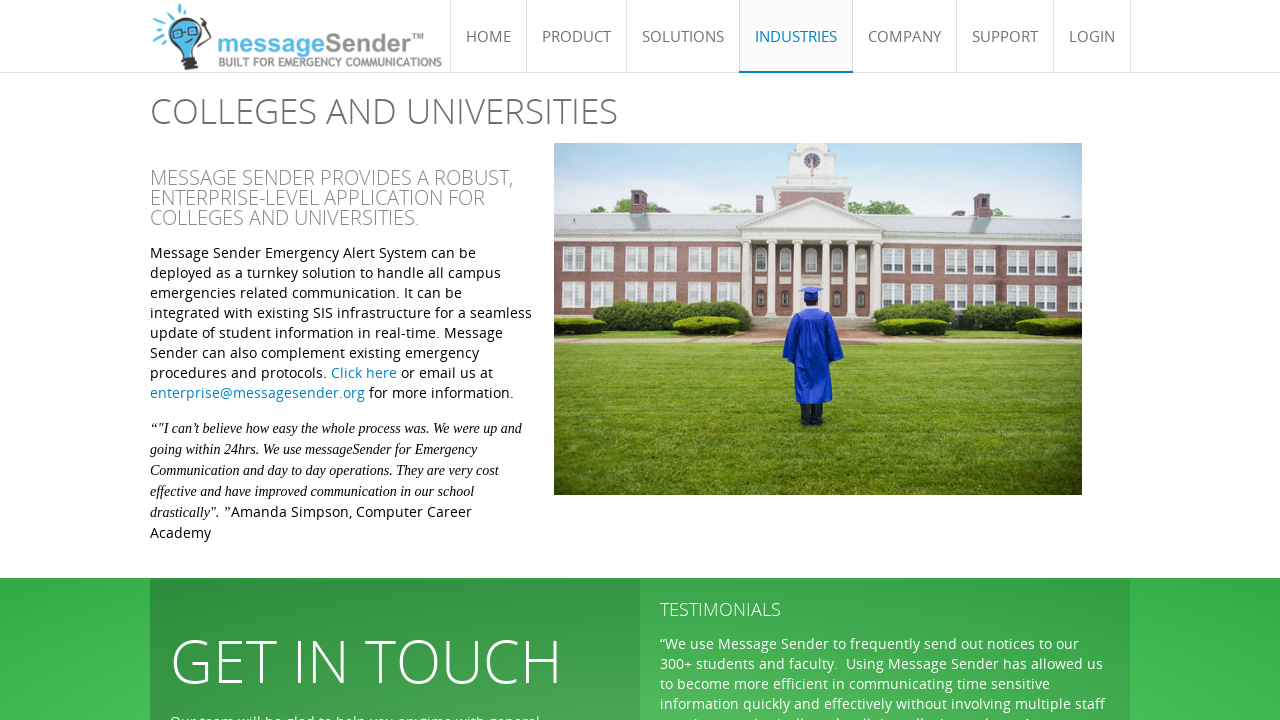Provide the bounding box coordinates of the UI element this sentence describes: "Login".

[0.823, 0.0, 0.884, 0.101]